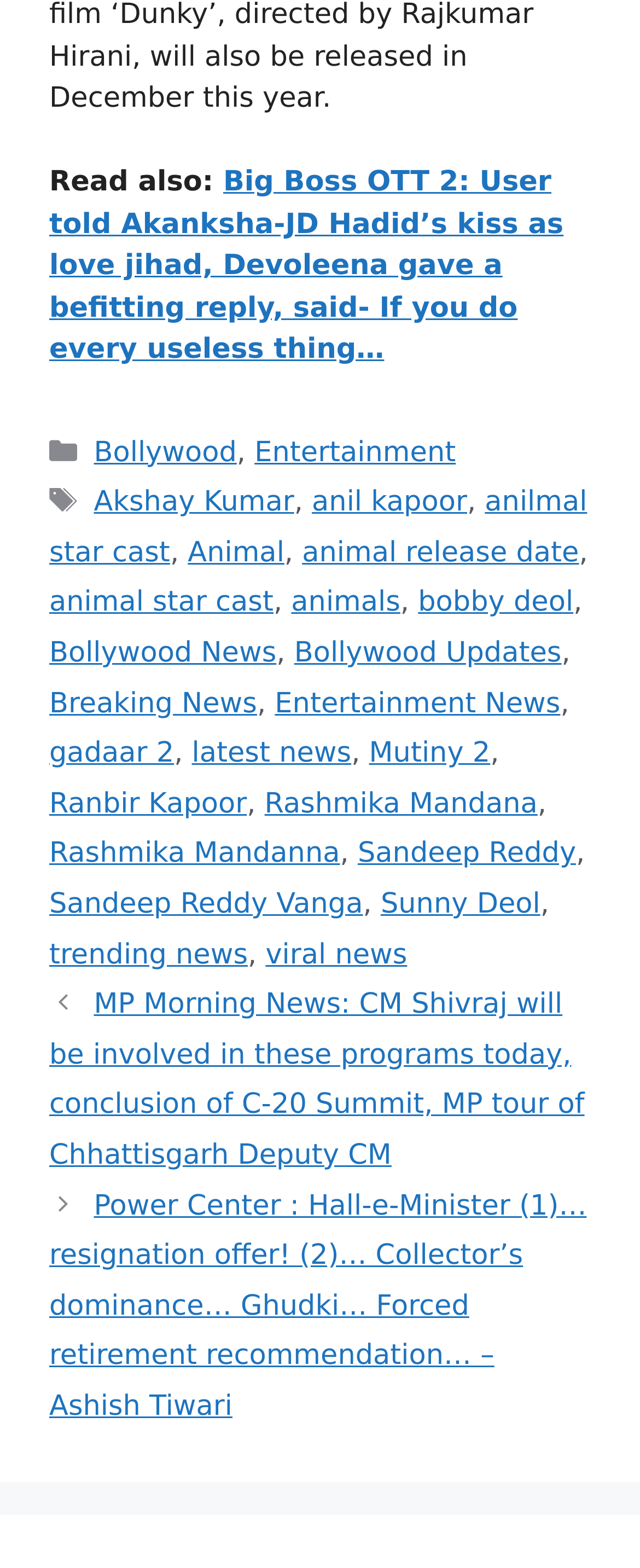Identify the bounding box for the UI element described as: "Bollywood News". Ensure the coordinates are four float numbers between 0 and 1, formatted as [left, top, right, bottom].

[0.077, 0.406, 0.432, 0.427]